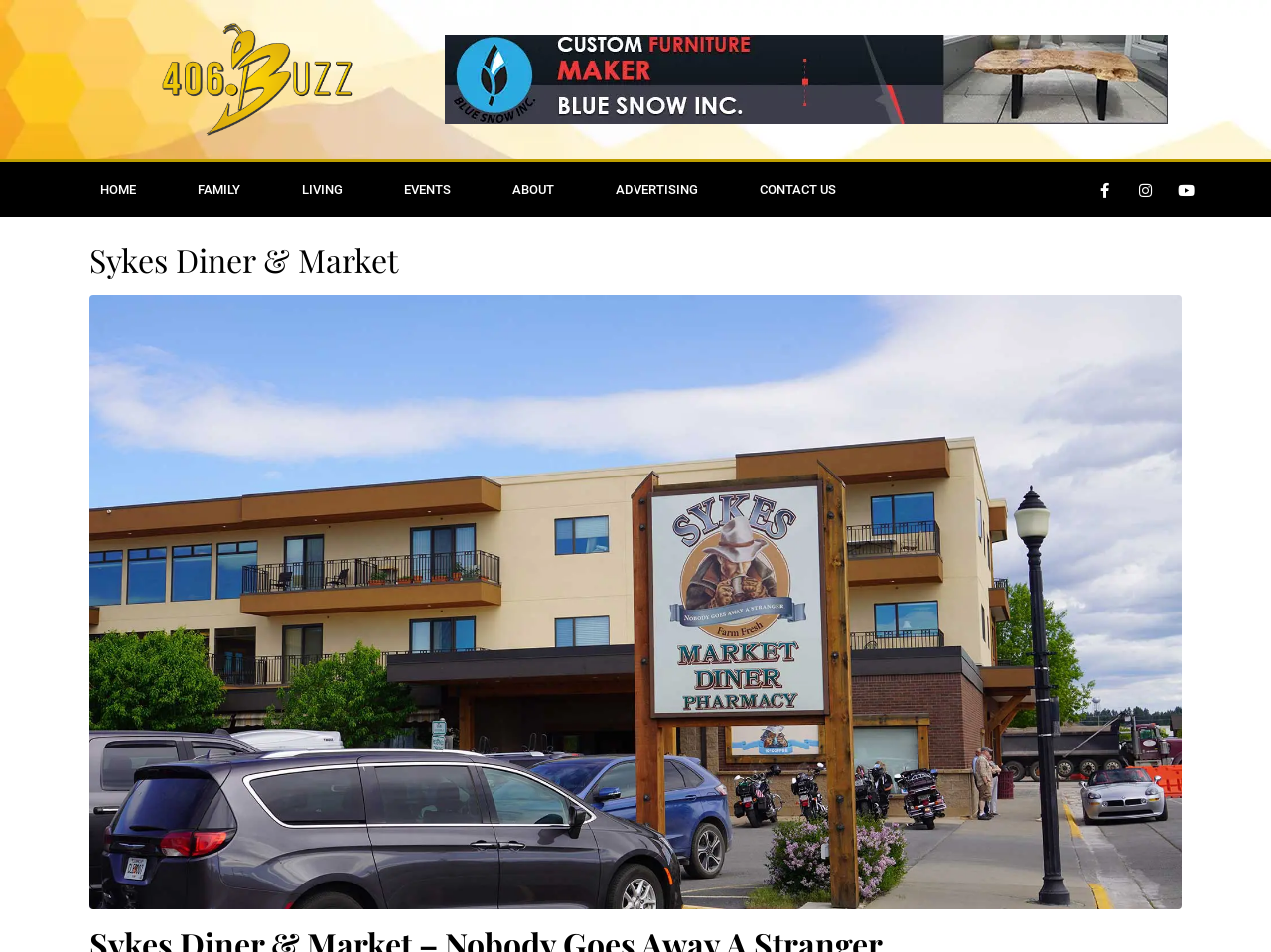Indicate the bounding box coordinates of the element that must be clicked to execute the instruction: "go to 406.Buzz Montana Living Magazine". The coordinates should be given as four float numbers between 0 and 1, i.e., [left, top, right, bottom].

[0.124, 0.019, 0.28, 0.148]